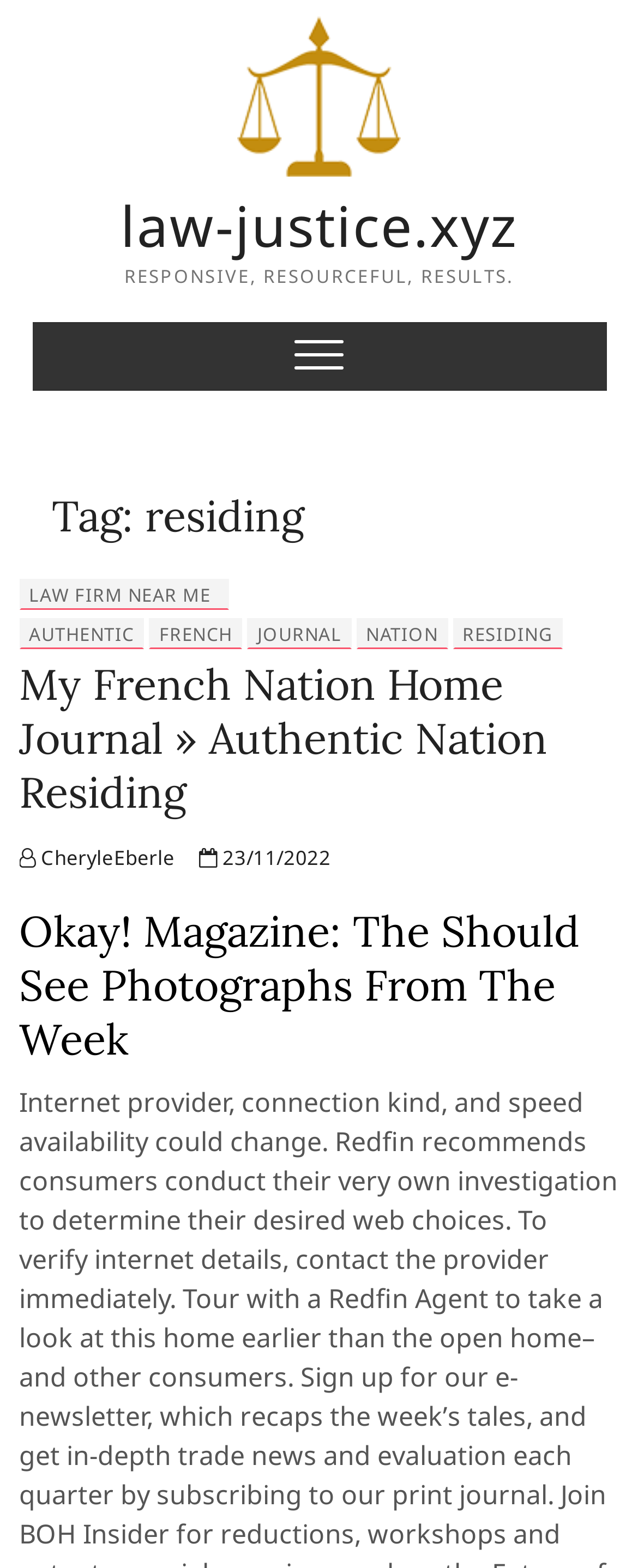Based on the image, please elaborate on the answer to the following question:
What is the author of the first article?

I looked at the article section and found the author information, which is represented by a link with the text ' CheryleEberle'.